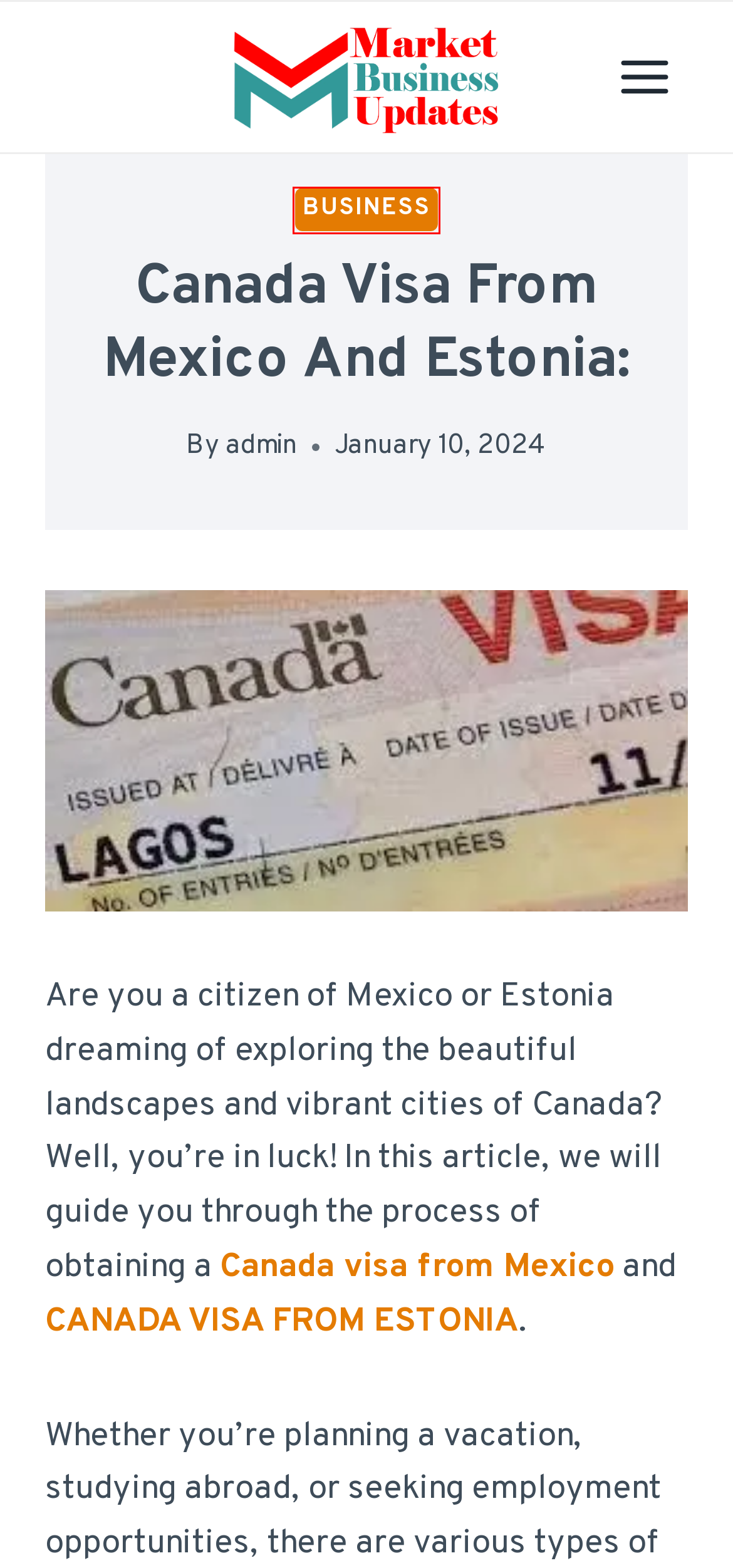You see a screenshot of a webpage with a red bounding box surrounding an element. Pick the webpage description that most accurately represents the new webpage after interacting with the element in the red bounding box. The options are:
A. Business
B. Terms And Conditions
C. Apply Canada Visa Online, Canadian Visa Requirements
D. Smart Tips For The Retailers To Increase Buyers
E. Market Business Updates || Business Ideas || Latest Inventions
F. Hassan
G. What Is The Benefit Of Using Kraft Packaging?
H. Disclaimer

A